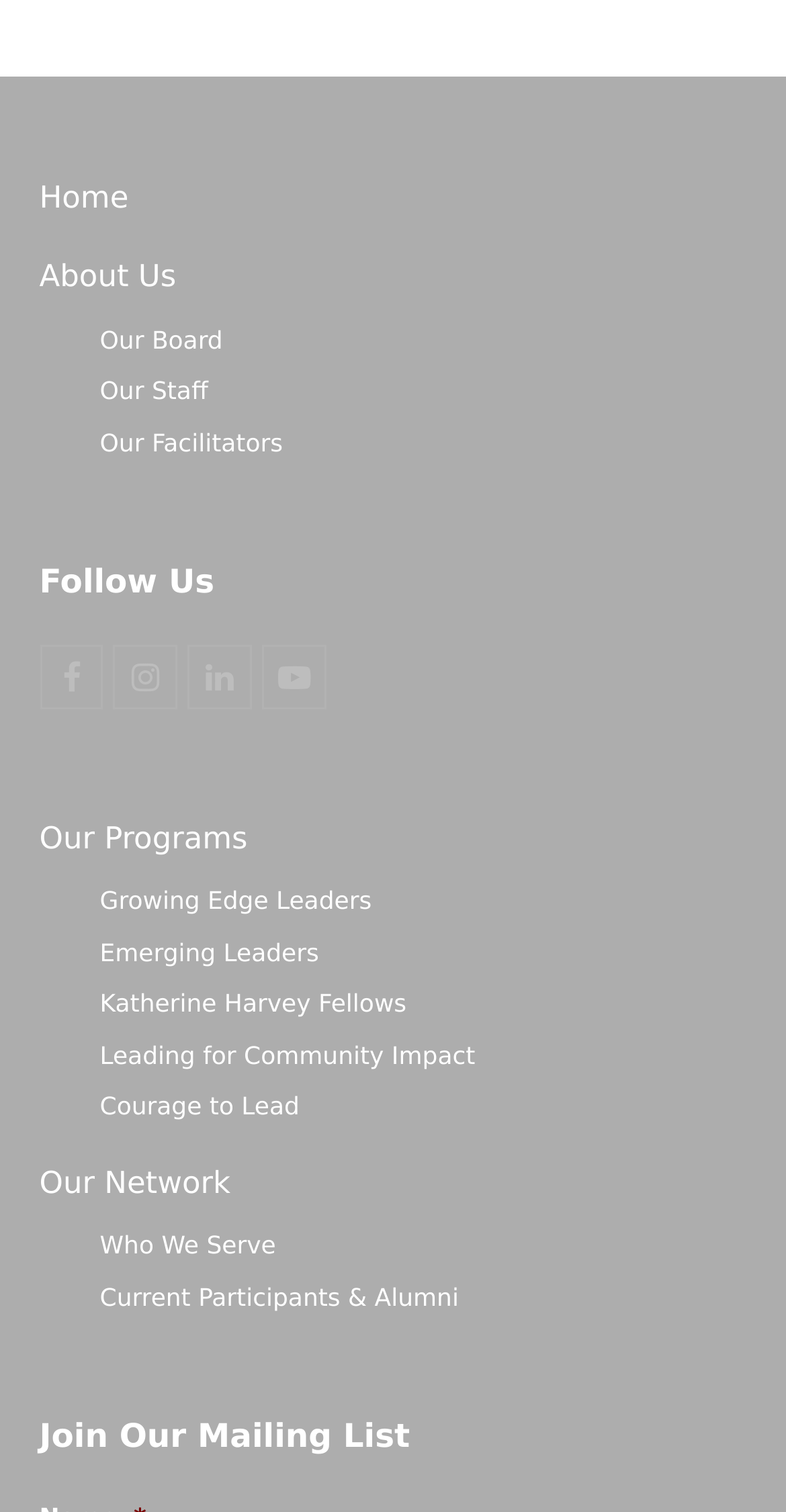What is the first link on the webpage?
Please respond to the question with a detailed and informative answer.

The first link on the webpage is 'Home' which is located at the top left corner of the webpage with a bounding box of [0.05, 0.118, 0.164, 0.142].